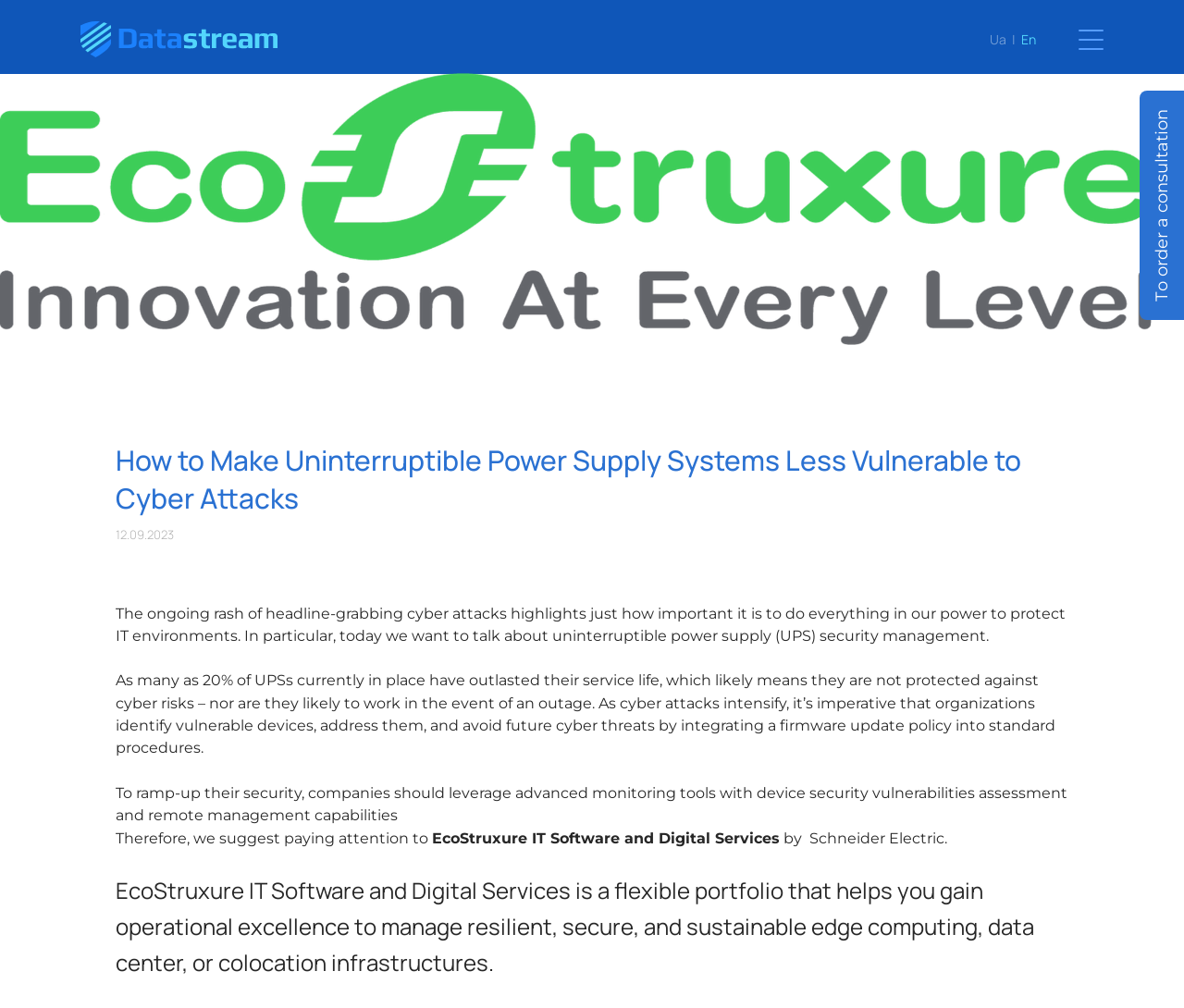Observe the image and answer the following question in detail: What is the date of the article?

I found the date of the article by looking at the static text element that contains the date, which is '12.09.2023', located below the title of the article.